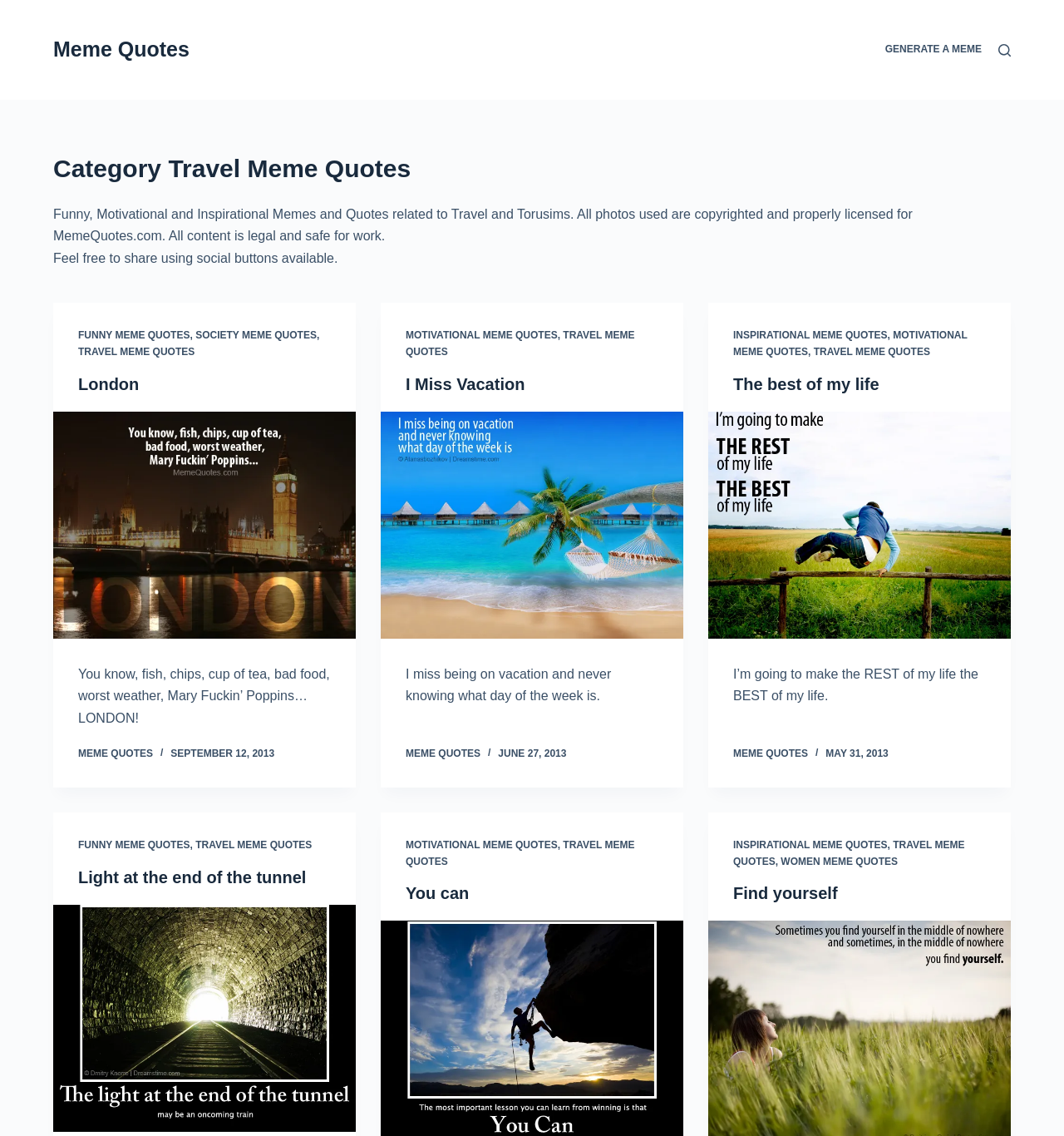Determine the bounding box coordinates of the element's region needed to click to follow the instruction: "Check out 'The best of my life' meme". Provide these coordinates as four float numbers between 0 and 1, formatted as [left, top, right, bottom].

[0.689, 0.33, 0.826, 0.346]